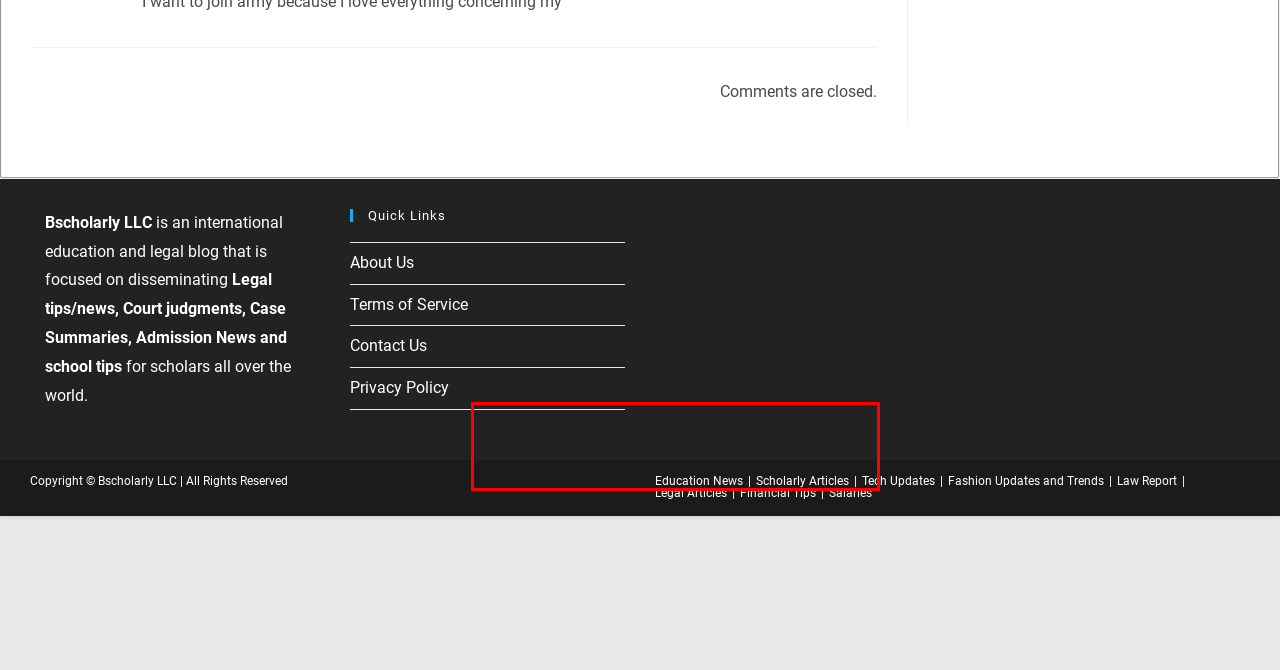Review the webpage screenshot and focus on the UI element within the red bounding box. Select the best-matching webpage description for the new webpage that follows after clicking the highlighted element. Here are the candidates:
A. Types of Evidence: See the 8 Types of Judicial Evidence - Bscholarly
B. Contact Us - Bscholarly
C. Most Dangerous Snakes In The World (With Pictures): Top 11 Deadliest
D. How Many Admission List Does UNN Releases? See Answer Here - Bscholarly
E. How To Create Paypal Account In Nigeria 2024 (Step by step)
F. How To Choose The Right Friends: 11 Wise Tips - Bscholarly
G. Fashion Updates and Trends - Bscholarly
H. How To Know An Intelligent Person: 14 Proven Signs You Are Smart

H